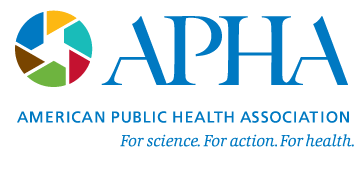What colors are used in the emblem?
Carefully examine the image and provide a detailed answer to the question.

The emblem representing diversity and collaboration is composed of segments in various colors, including shades of blue, green, yellow, red, and brown, arranged in a circular pattern, which may symbolize the diversity and inclusivity of the organization.